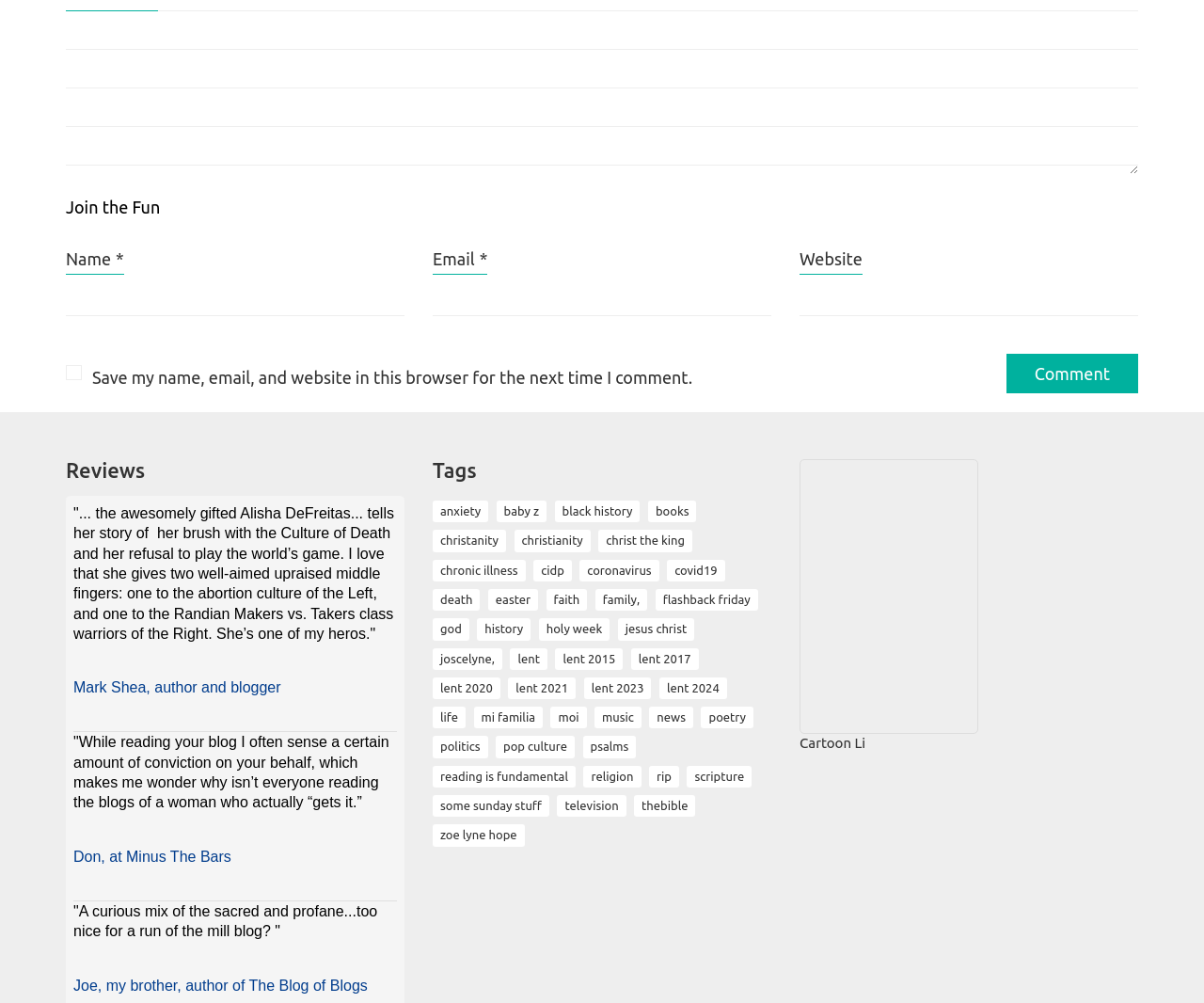Specify the bounding box coordinates of the area to click in order to follow the given instruction: "Click the 'Comment' button."

[0.836, 0.352, 0.945, 0.392]